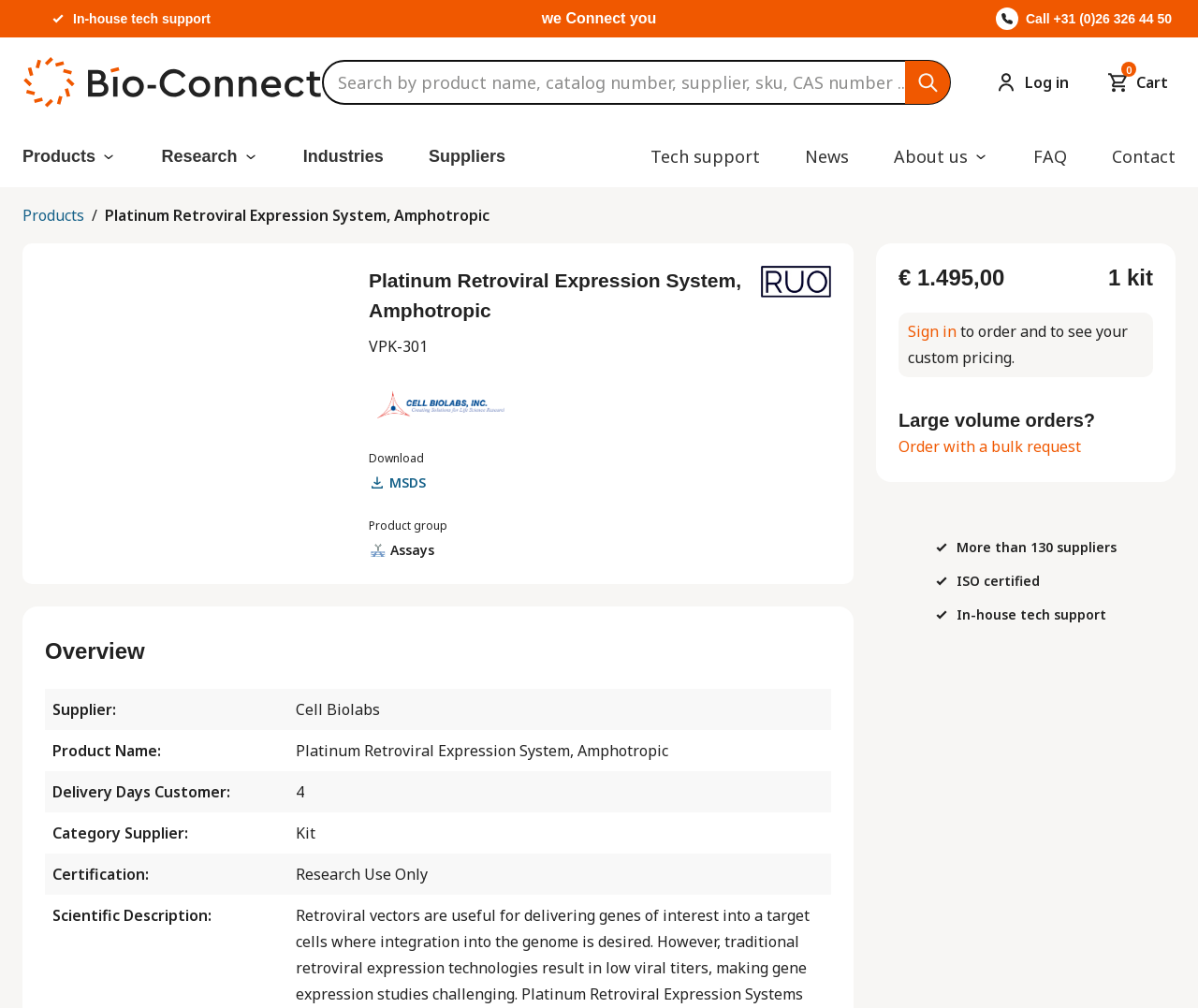Using the provided description NEW HAVEN LAW OFFICE MAP, find the bounding box coordinates for the UI element. Provide the coordinates in (top-left x, top-left y, bottom-right x, bottom-right y) format, ensuring all values are between 0 and 1.

None